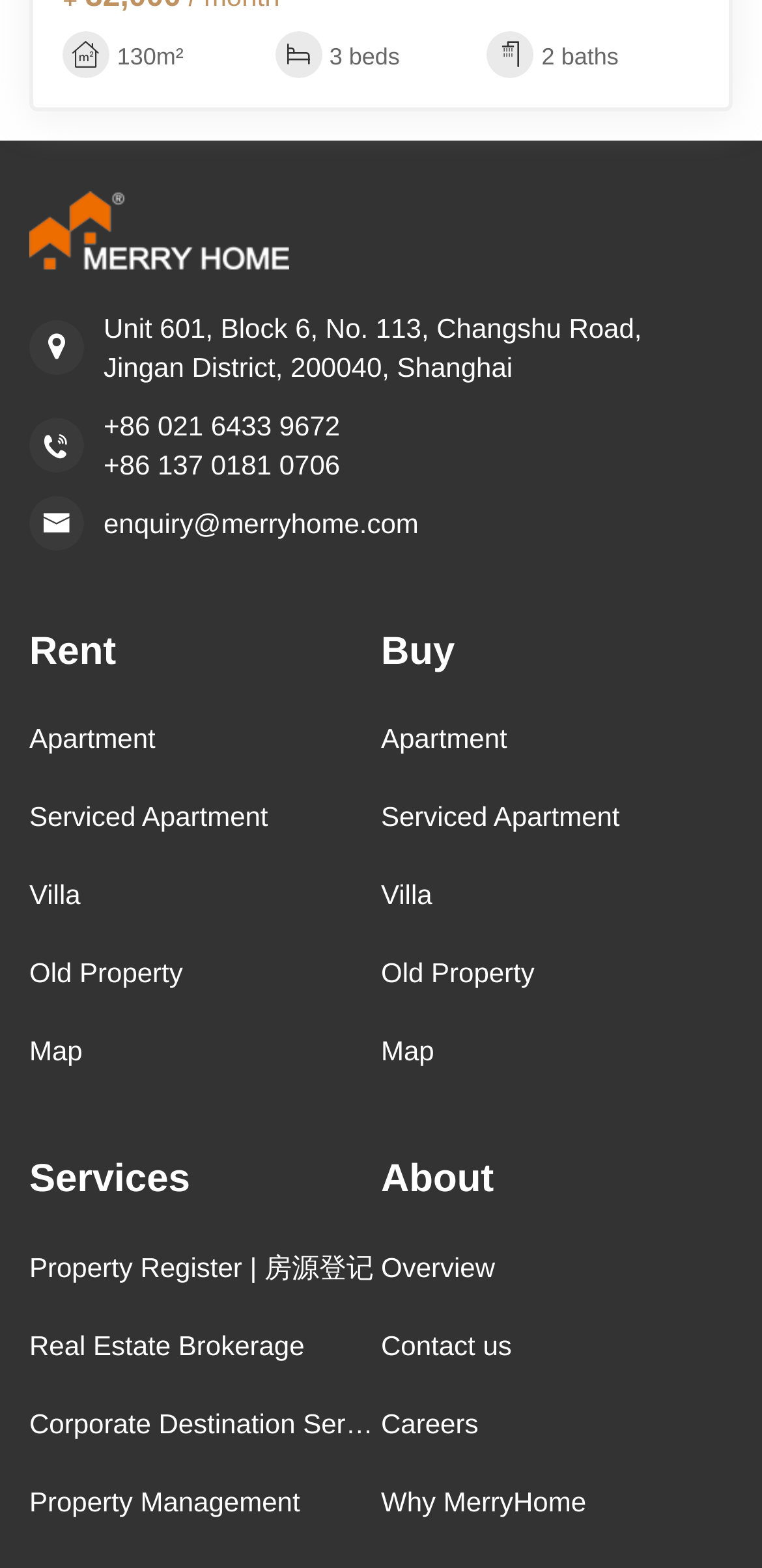Please locate the bounding box coordinates of the element that needs to be clicked to achieve the following instruction: "Call the agent". The coordinates should be four float numbers between 0 and 1, i.e., [left, top, right, bottom].

[0.136, 0.259, 0.962, 0.284]